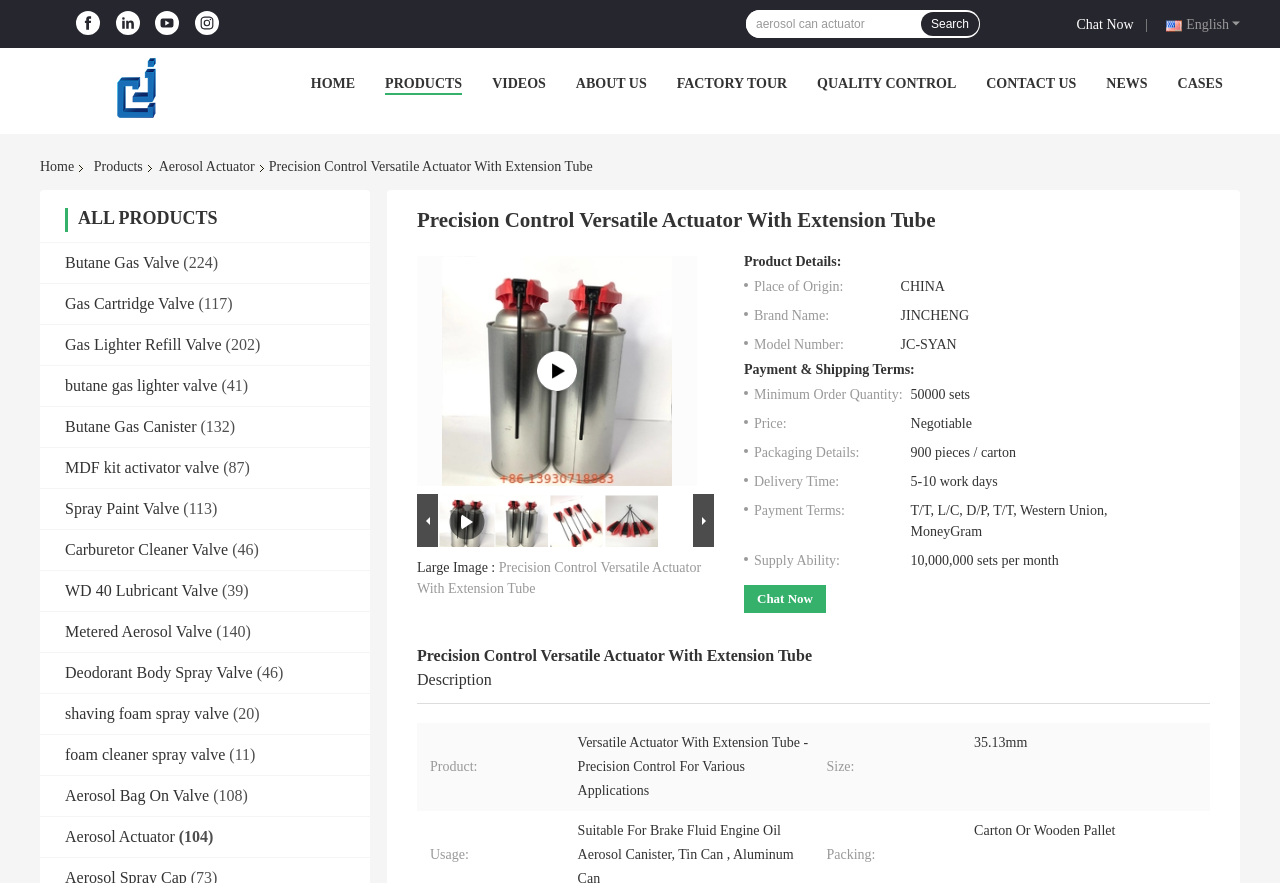What is the purpose of the 'Search' button?
Answer the question based on the image using a single word or a brief phrase.

To search for products